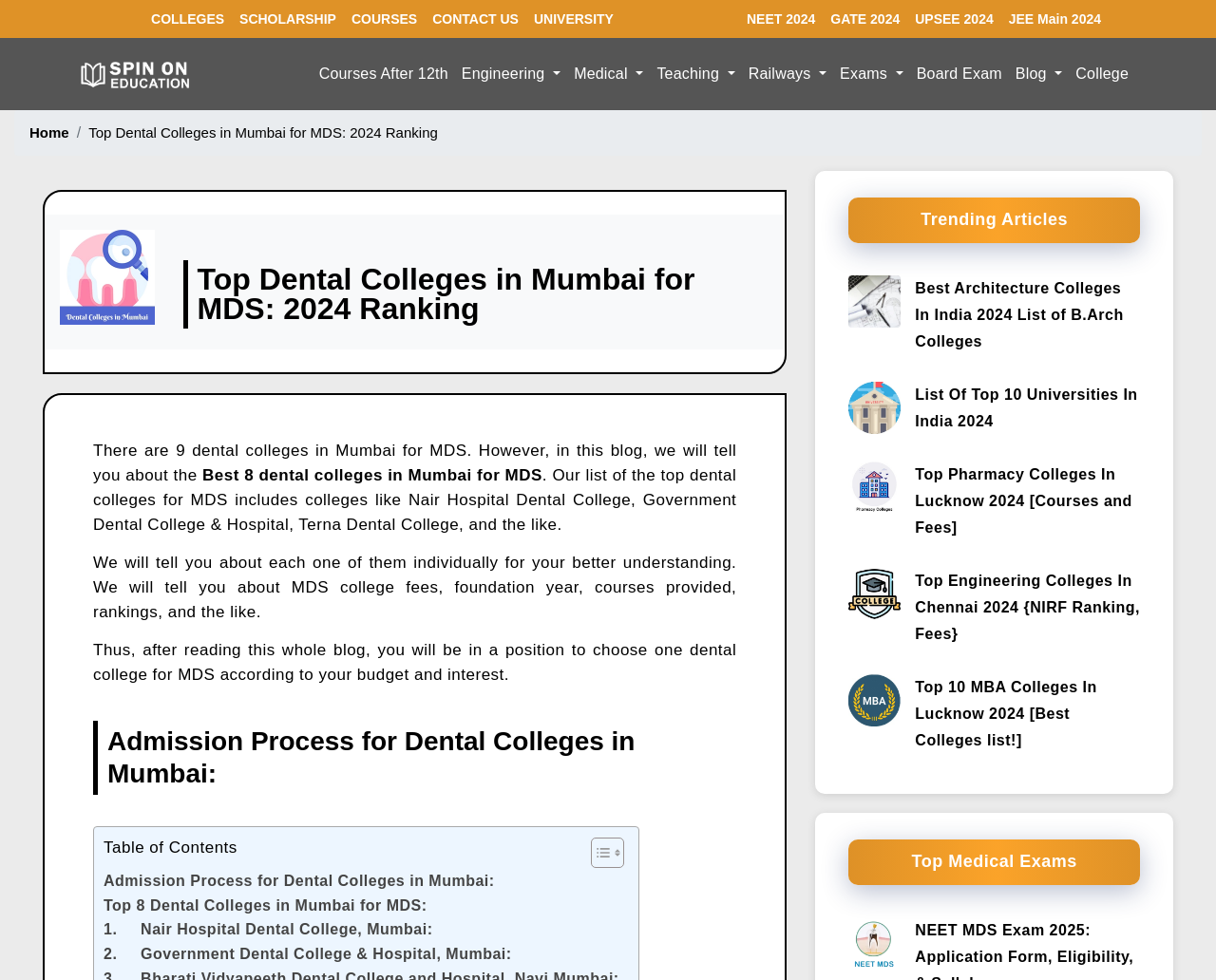Please identify the bounding box coordinates of the element that needs to be clicked to execute the following command: "View the 'Top Dental Colleges in Mumbai for MDS: 2024 Ranking' article". Provide the bounding box using four float numbers between 0 and 1, formatted as [left, top, right, bottom].

[0.035, 0.194, 0.647, 0.382]